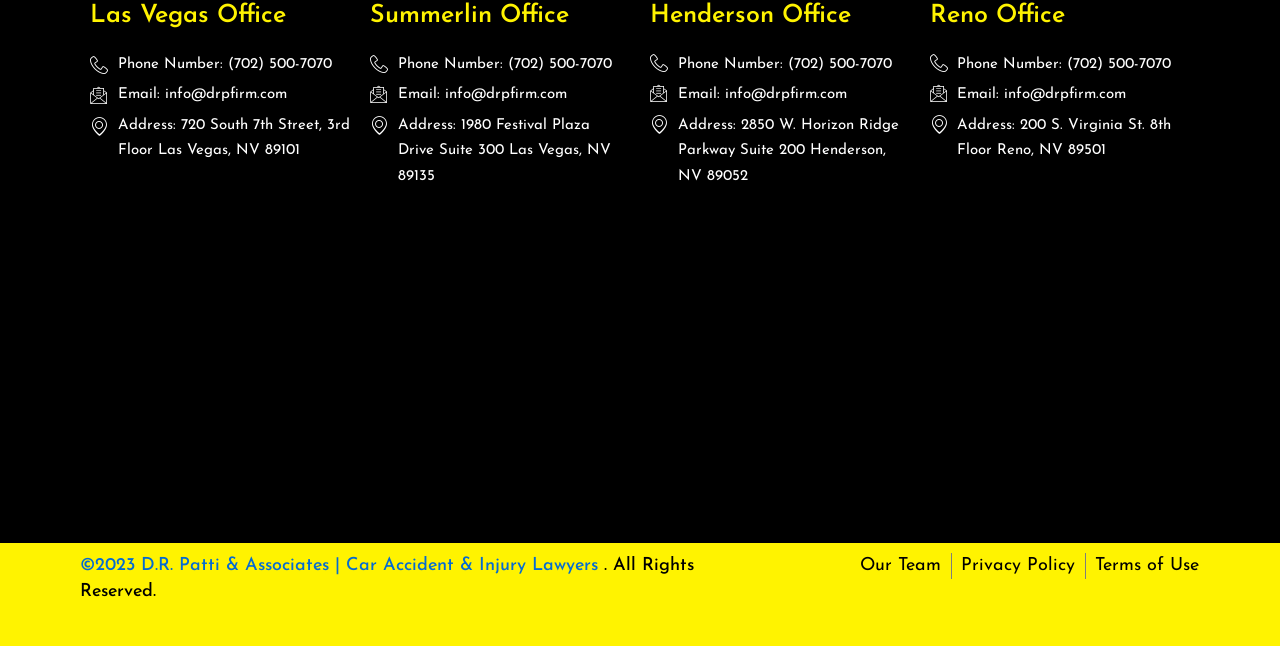Kindly provide the bounding box coordinates of the section you need to click on to fulfill the given instruction: "Check the address of Henderson Office".

[0.508, 0.175, 0.711, 0.293]